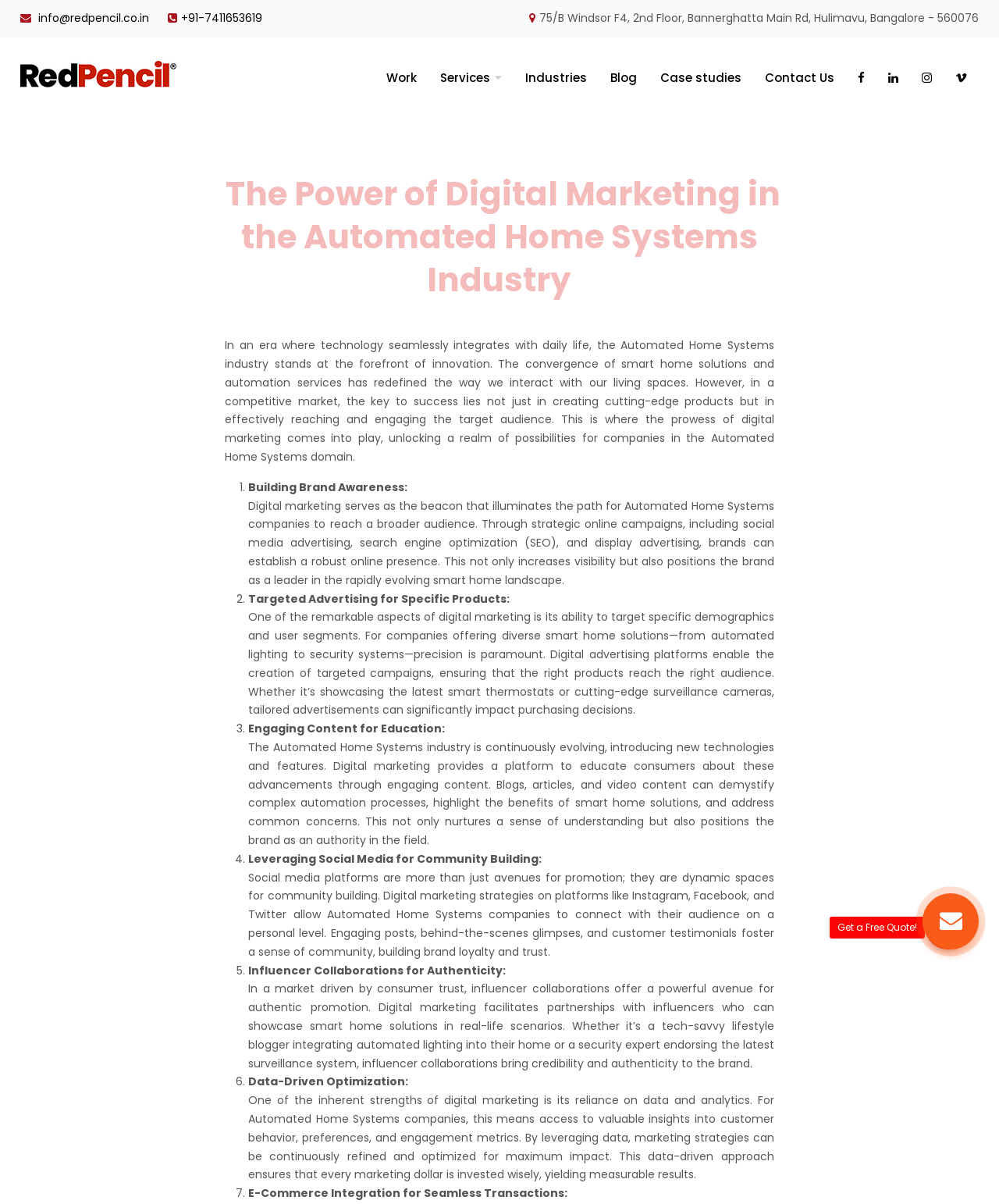Give a one-word or short-phrase answer to the following question: 
What is the address of the company?

75/B Windsor F4, 2nd Floor, Bannerghatta Main Rd, Hulimavu, Bangalore - 560076